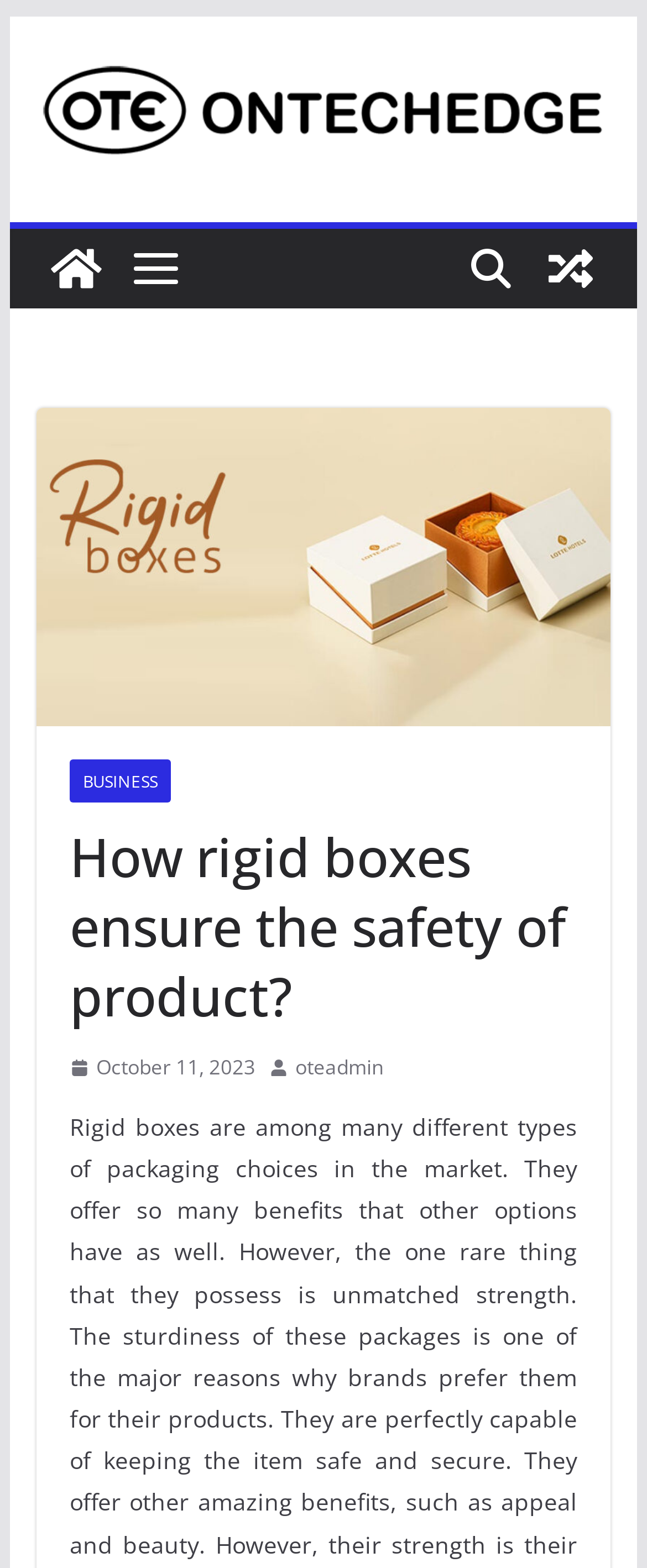What category does the article belong to?
From the screenshot, supply a one-word or short-phrase answer.

BUSINESS